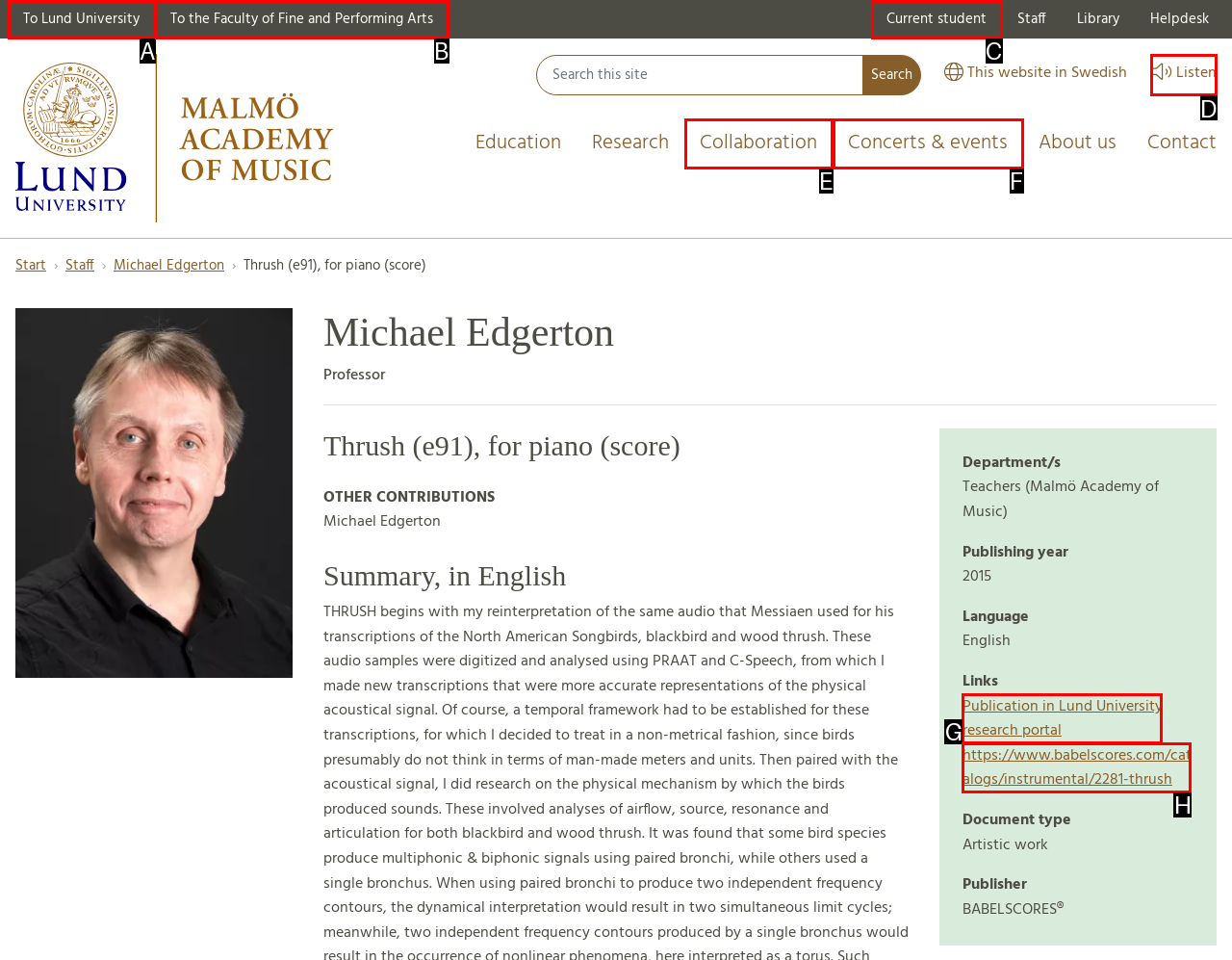Select the letter that aligns with the description: Current student. Answer with the letter of the selected option directly.

C